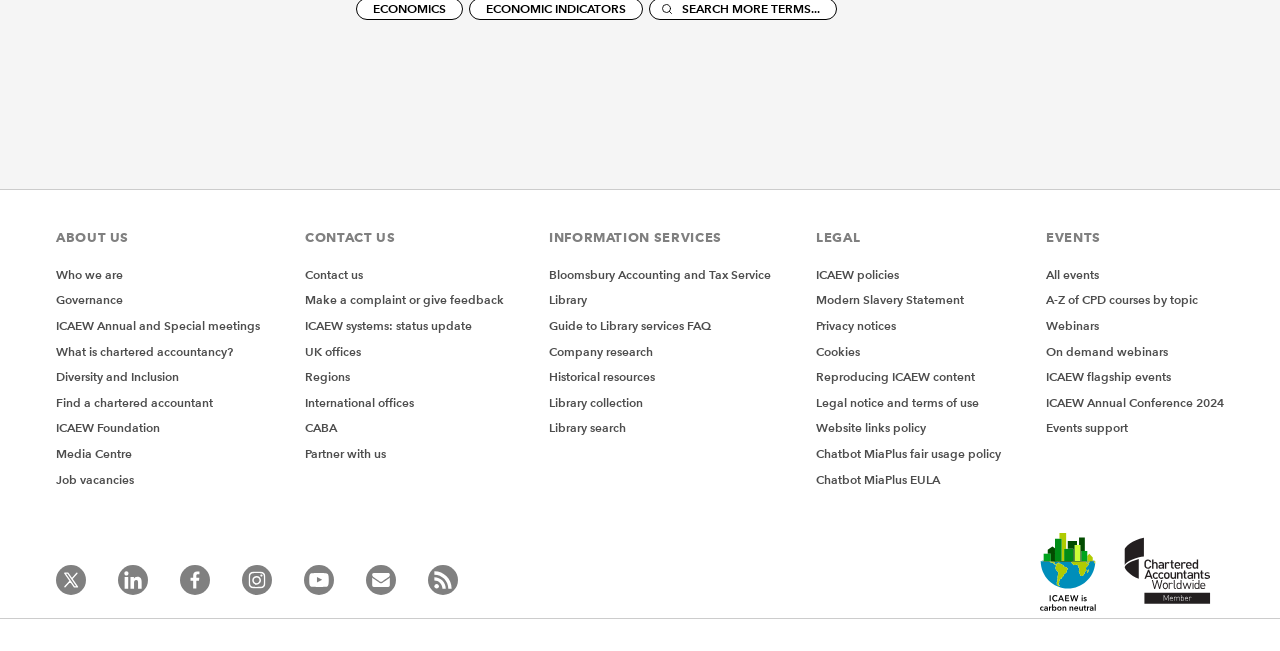What is the main category of 'Who we are'?
Based on the image, give a concise answer in the form of a single word or short phrase.

About Us